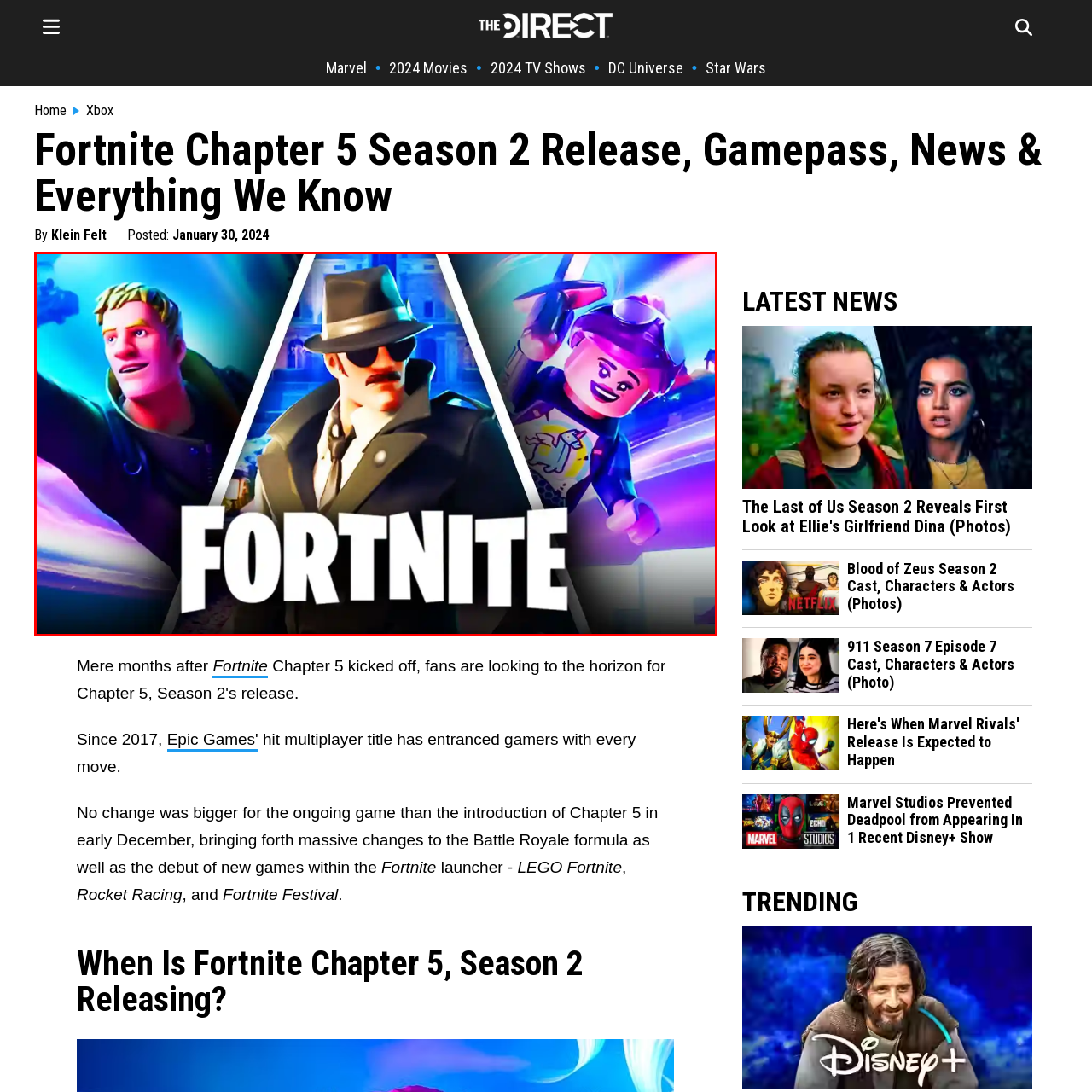Give an in-depth description of the image within the red border.

The image features a dynamic and colorful promotional poster for "Fortnite Chapter 5 Season 2," showcasing three distinct characters that embody the engaging, action-packed essence of the game. On the left, a character with tousled hair and a cheerful expression is depicted, representing the playful and adventurous spirit of Fortnite. The center character, dressed in a stylish black trench coat and fedora, exudes a mysterious and suave demeanor, hinting at new narrative elements and challenges in this season. On the right, a vibrant character styled in a playful outfit and carrying a futuristic weapon adds a whimsical touch, characteristic of Fortnite's creative flair. Wrapping across the bottom, the game’s iconic logo boldly declares "FORTNITE," making it clear that this image celebrates the exciting new content and gameplay experiences awaiting players in the latest chapter of this popular multiplayer phenomenon.